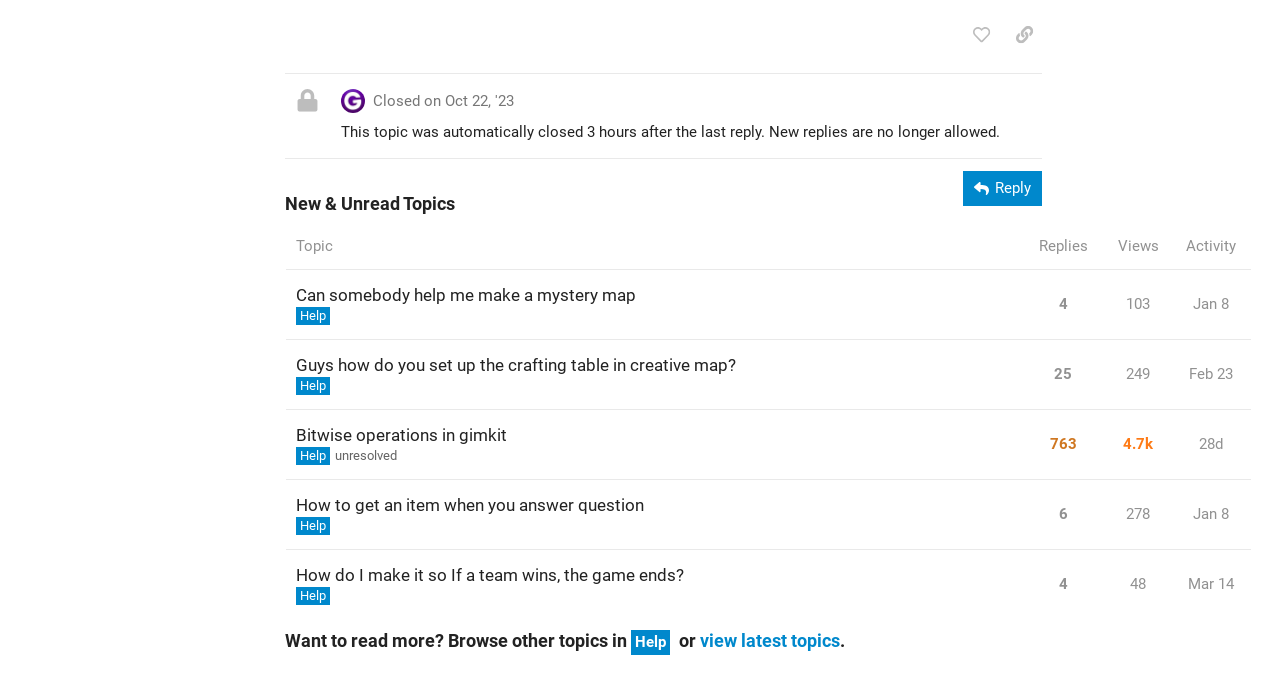Can you find the bounding box coordinates of the area I should click to execute the following instruction: "Browse other topics in Help"?

[0.493, 0.929, 0.524, 0.966]